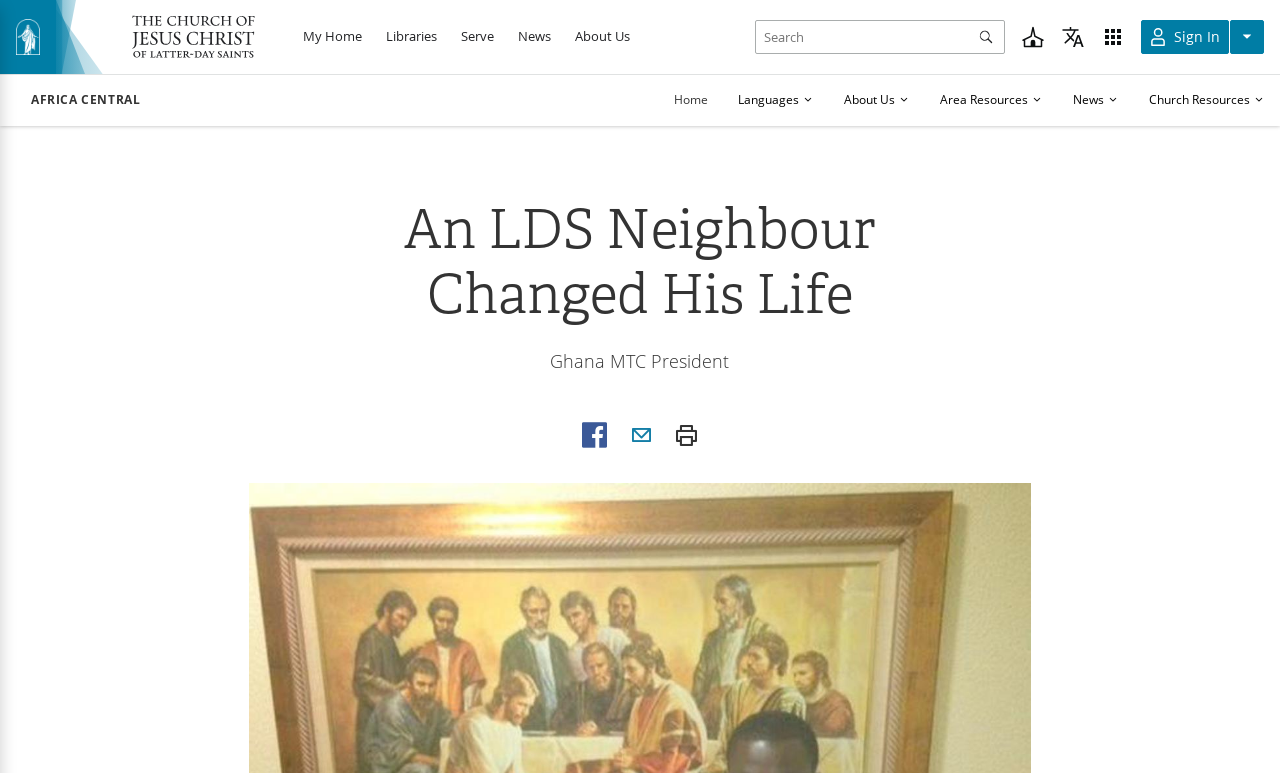Please indicate the bounding box coordinates of the element's region to be clicked to achieve the instruction: "Click the 'Serve' button". Provide the coordinates as four float numbers between 0 and 1, i.e., [left, top, right, bottom].

[0.36, 0.035, 0.386, 0.071]